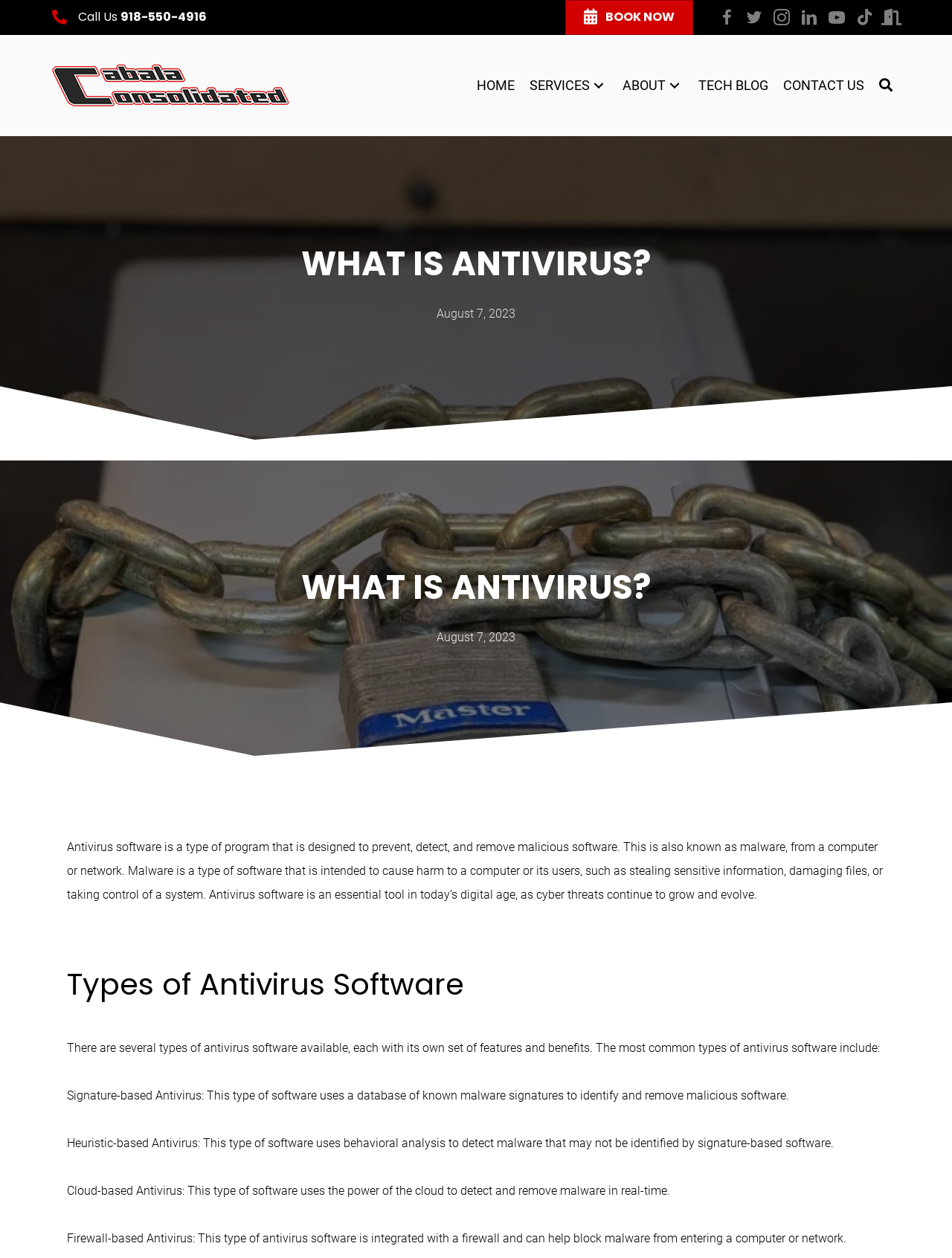What is the date mentioned on the webpage?
Analyze the image and deliver a detailed answer to the question.

The webpage mentions the date 'August 7, 2023' in two separate locations, indicating that it may be the date of publication or update of the webpage content.